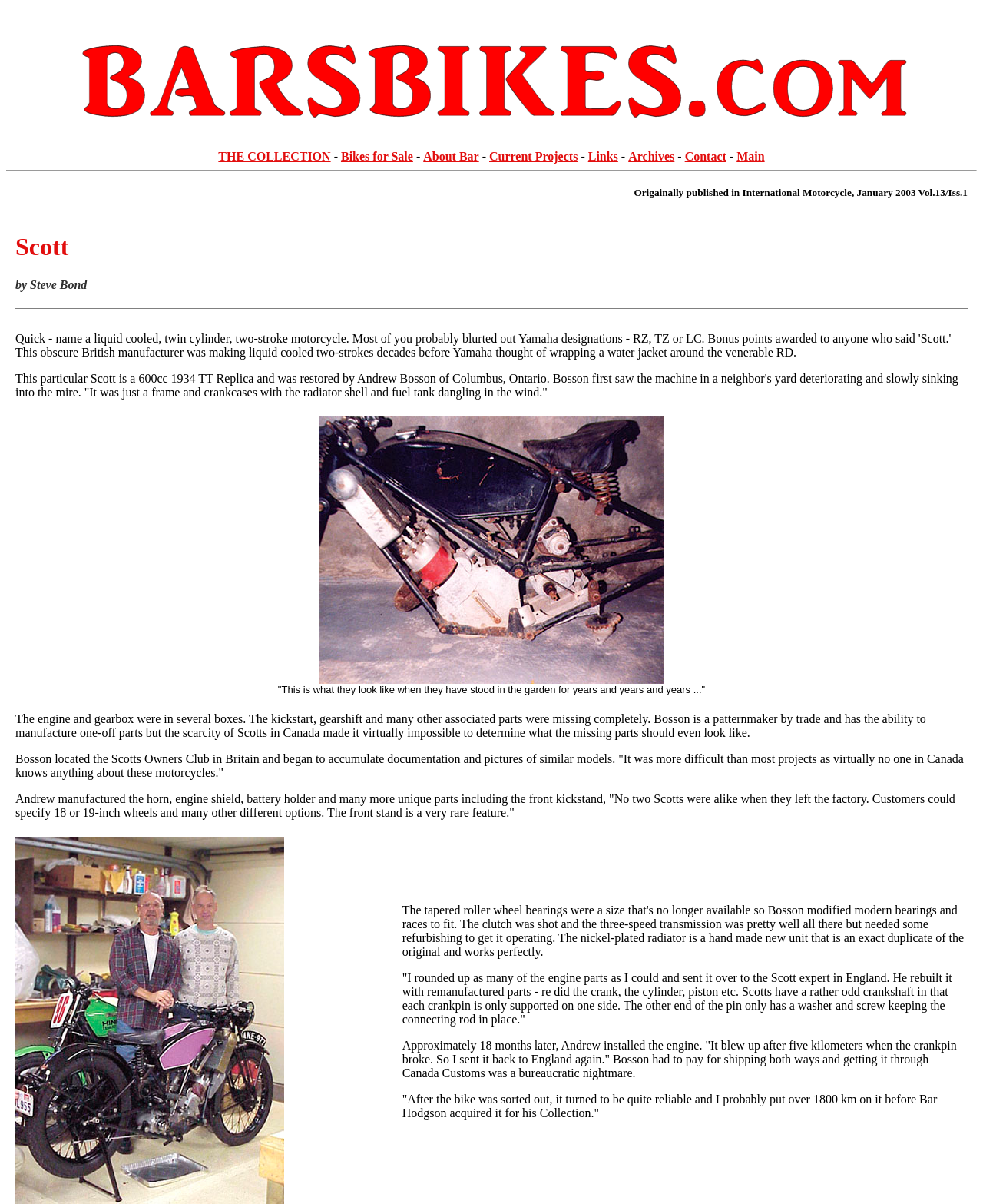What is the name of the author of the article about the Scott motorcycle?
Please answer the question with as much detail as possible using the screenshot.

The name of the author of the article about the Scott motorcycle is mentioned in the heading 'Scott by Steve Bond'.